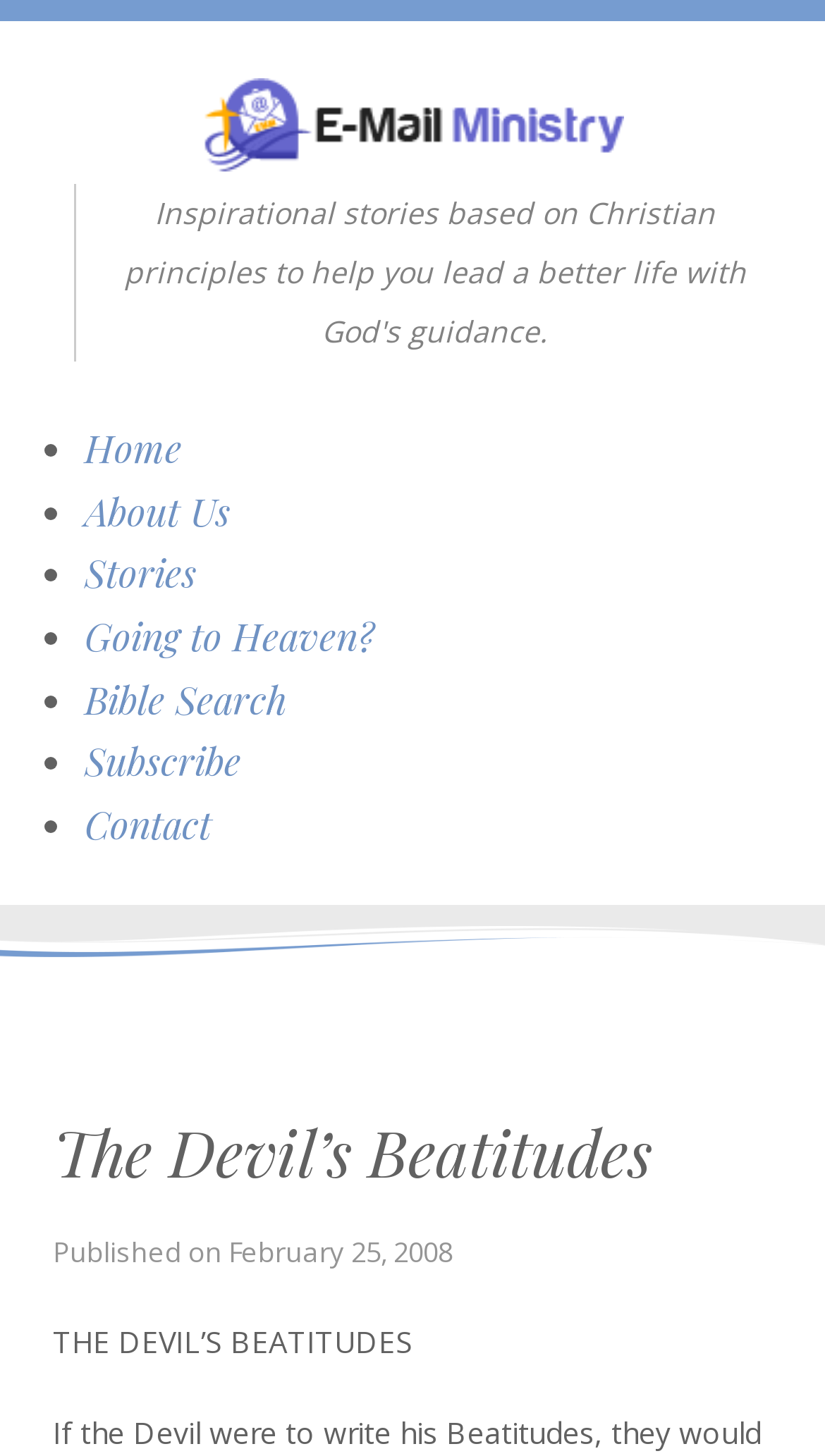What is the main topic of this webpage?
Make sure to answer the question with a detailed and comprehensive explanation.

Based on the heading 'Inspirational stories based on Christian principles to help you lead a better life with God's guidance.', it is clear that the main topic of this webpage is related to Christian principles and how they can help individuals lead a better life.